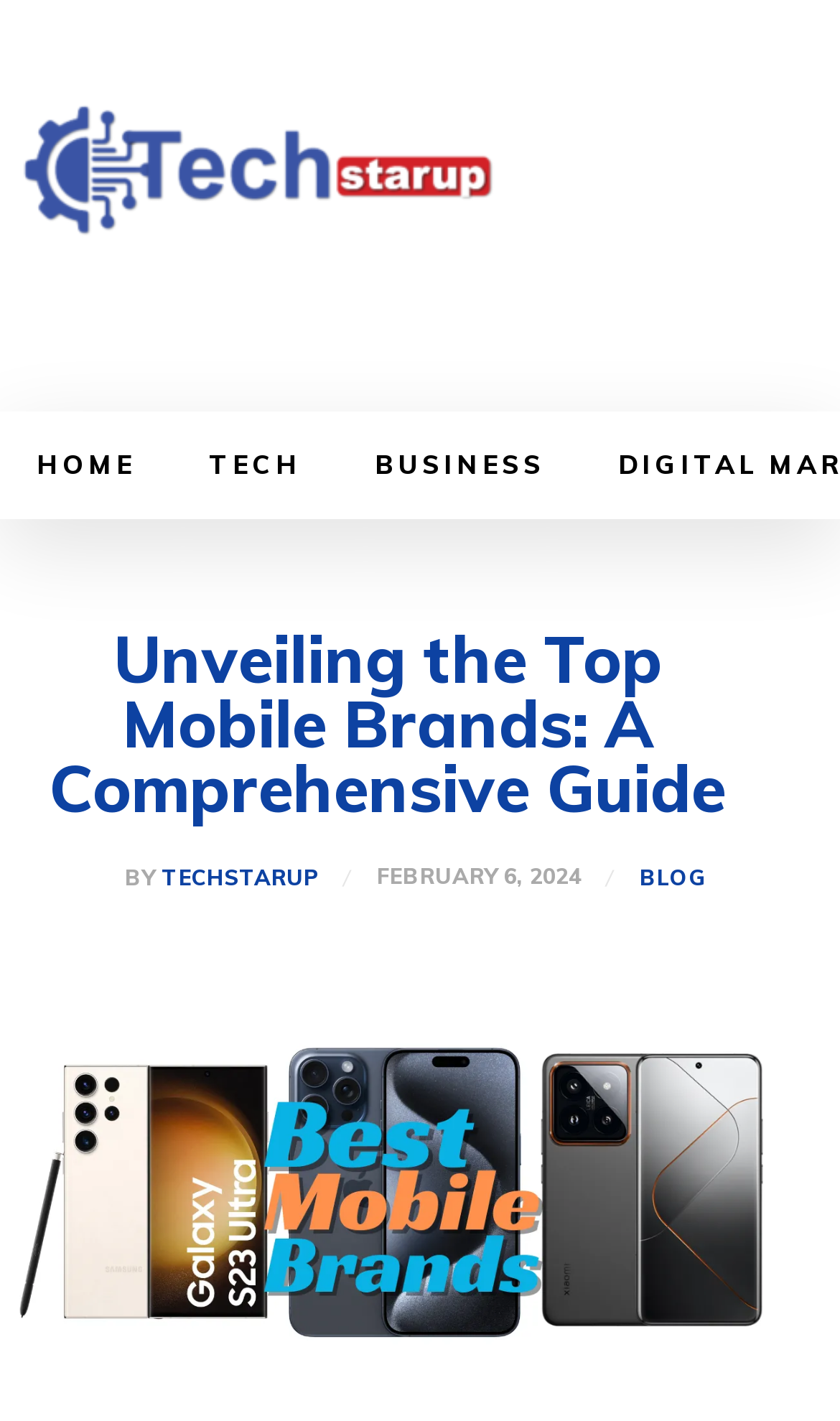Predict the bounding box of the UI element that fits this description: "parent_node: BY title="techstarup"".

[0.082, 0.605, 0.149, 0.632]